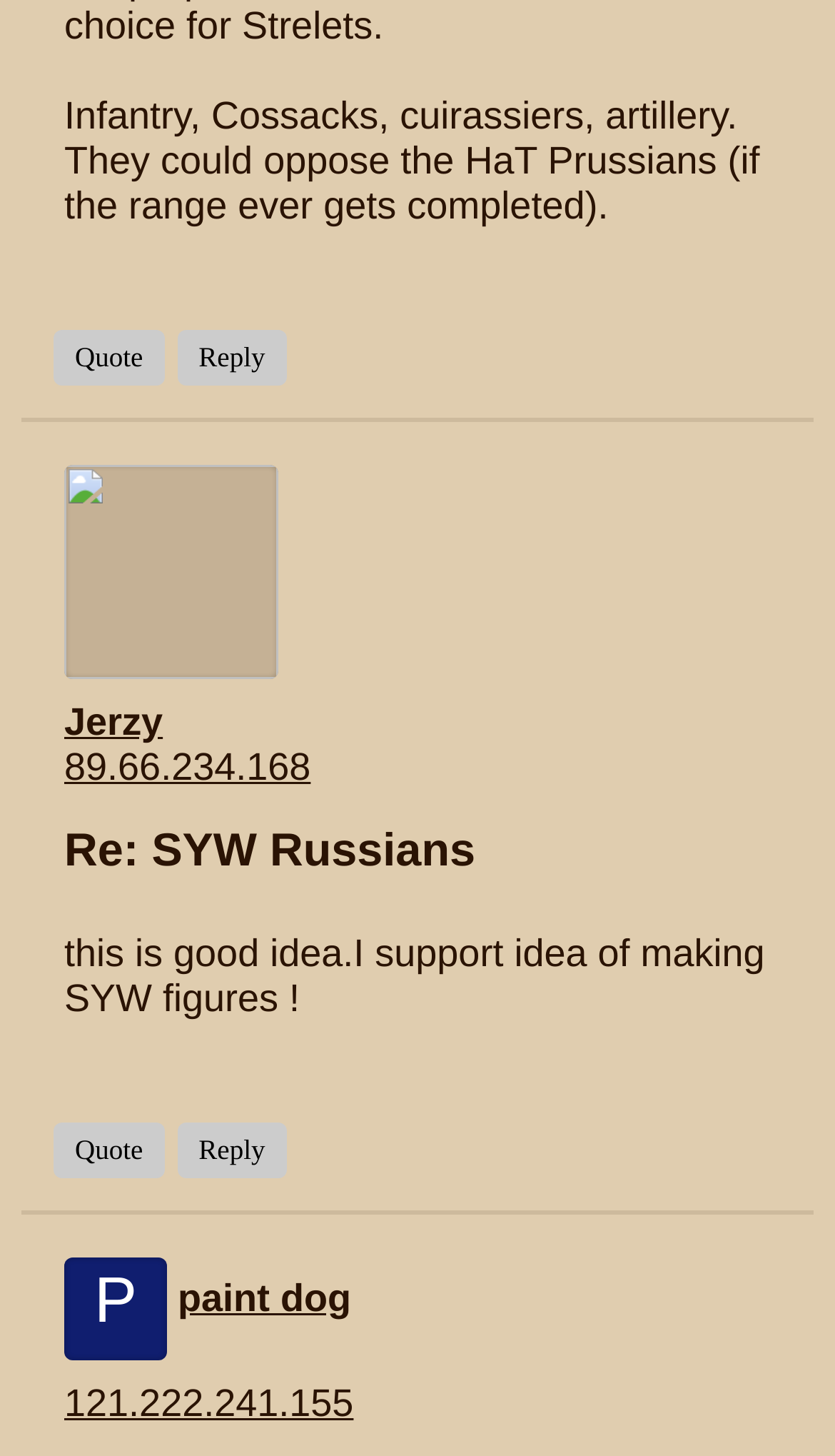How many buttons are labeled 'Quote'?
From the screenshot, provide a brief answer in one word or phrase.

2